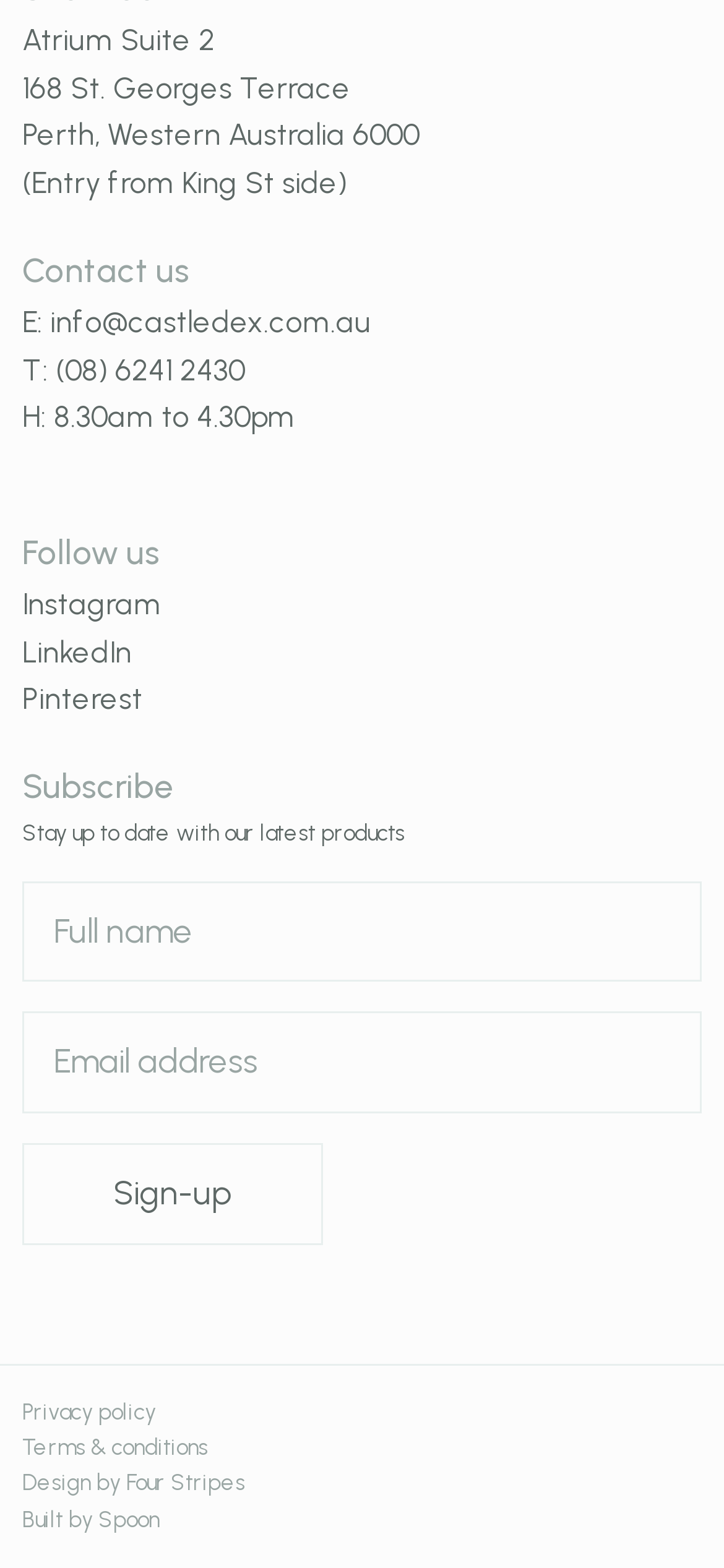What social media platforms can I follow Atrium Suite 2 on?
Please elaborate on the answer to the question with detailed information.

I found the social media links by looking at the 'Follow us' section, which provides links to three social media platforms.